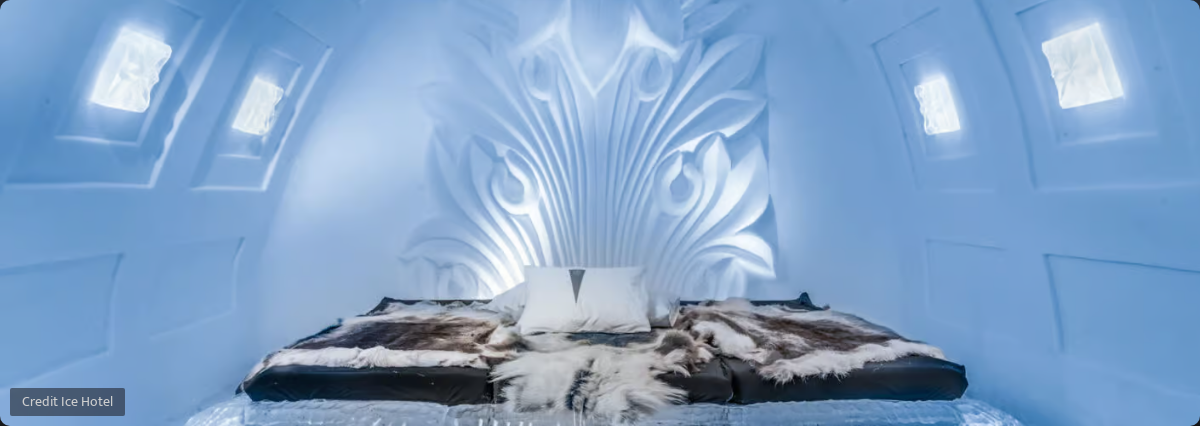What is on the bed?
Analyze the screenshot and provide a detailed answer to the question.

According to the caption, the bed is 'adorned with plush fur throws', indicating that these throws are placed on top of the bed to add comfort and coziness.